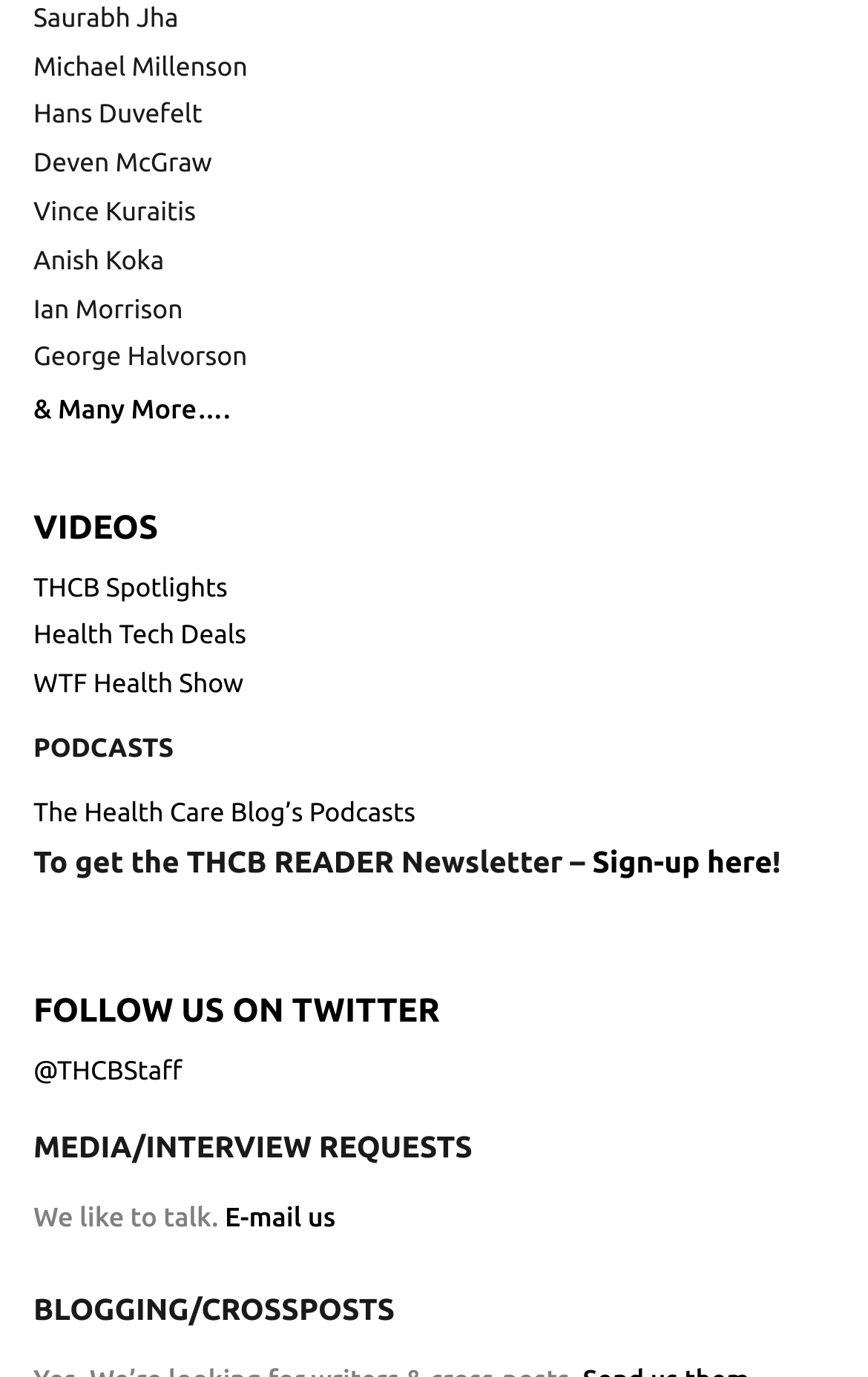How can I get the THCB READER Newsletter?
Look at the image and answer the question with a single word or phrase.

Sign-up here